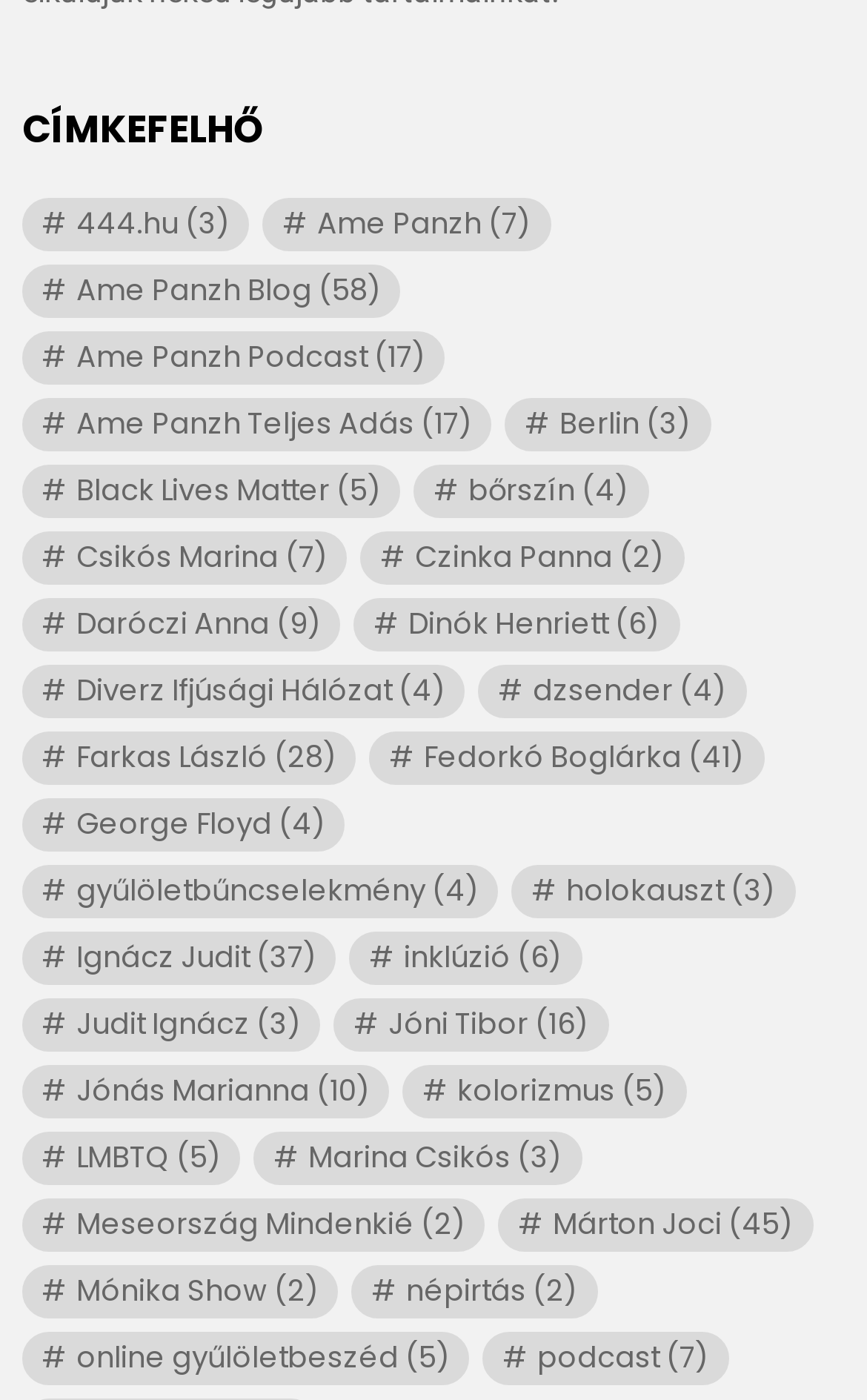Provide a one-word or short-phrase response to the question:
What is the topic of the link with the most items?

Márton Joci